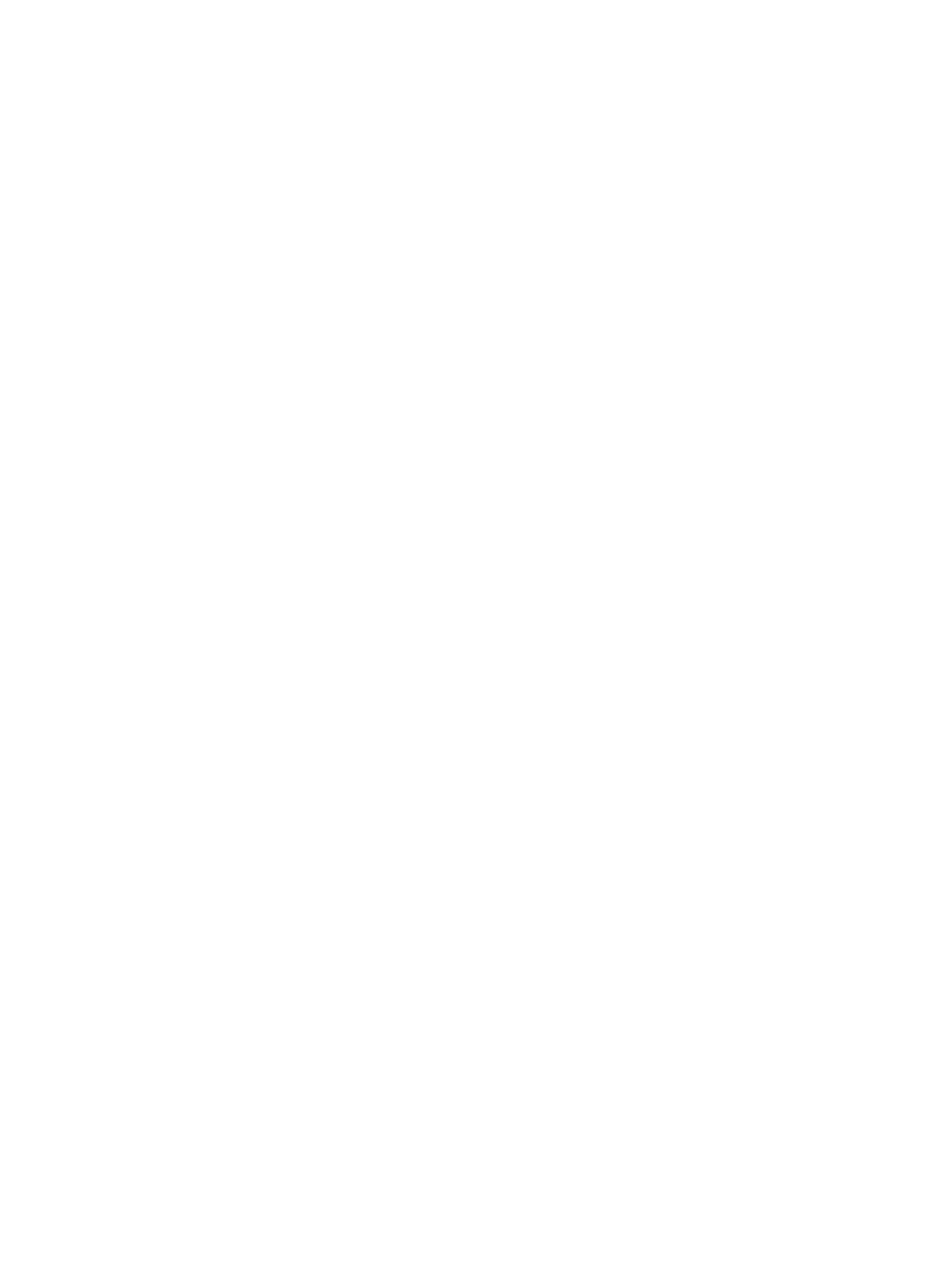From the element description IARC 2012, predict the bounding box coordinates of the UI element. The coordinates must be specified in the format (top-left x, top-left y, bottom-right x, bottom-right y) and should be within the 0 to 1 range.

None